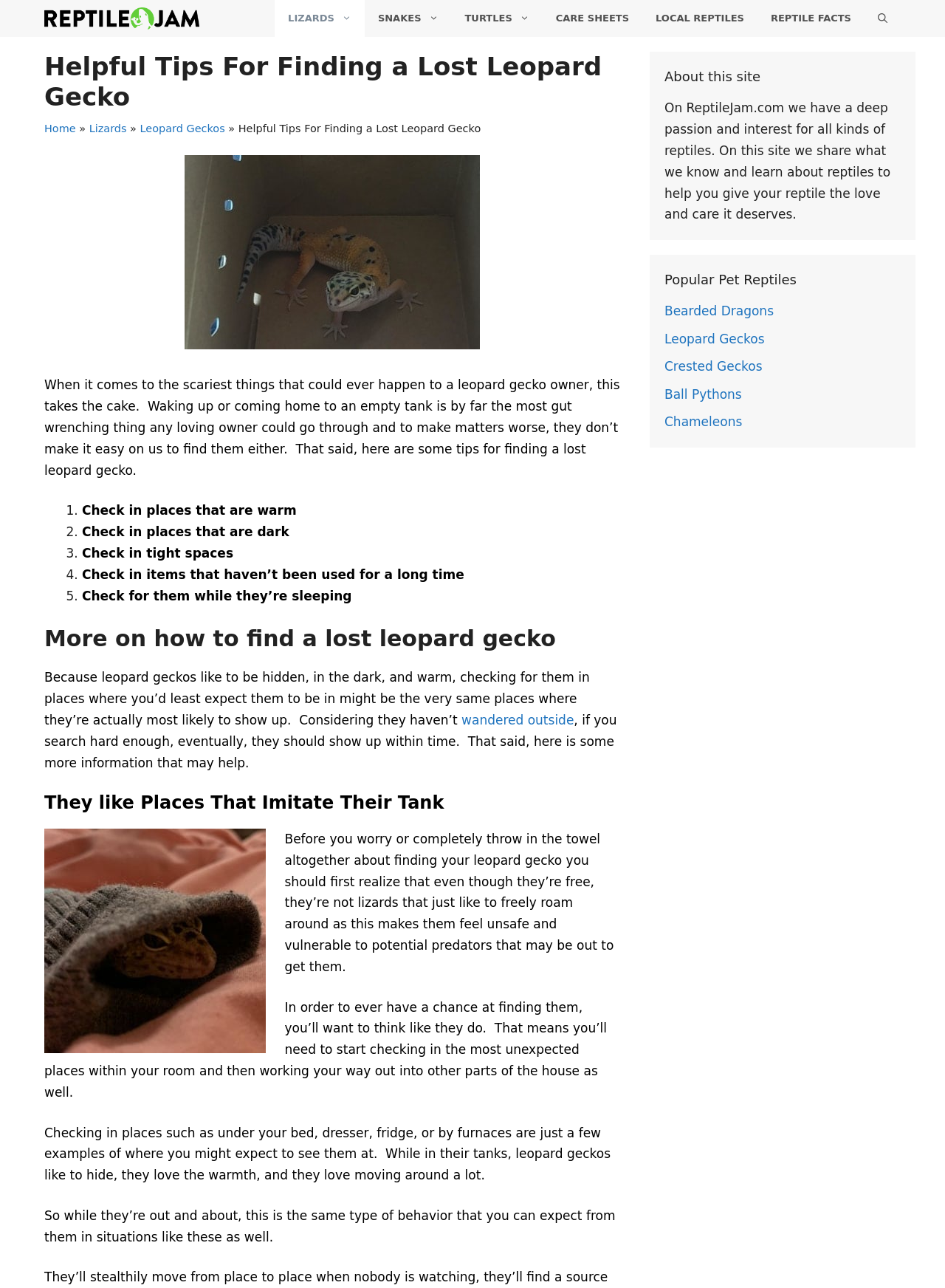What type of reptiles are discussed on this website?
Please answer the question with a detailed and comprehensive explanation.

I determined the answer by reading the 'About this site' section, which mentions that the website shares knowledge about all kinds of reptiles, and also by looking at the links in the 'Popular Pet Reptiles' section, which lists different types of reptiles.